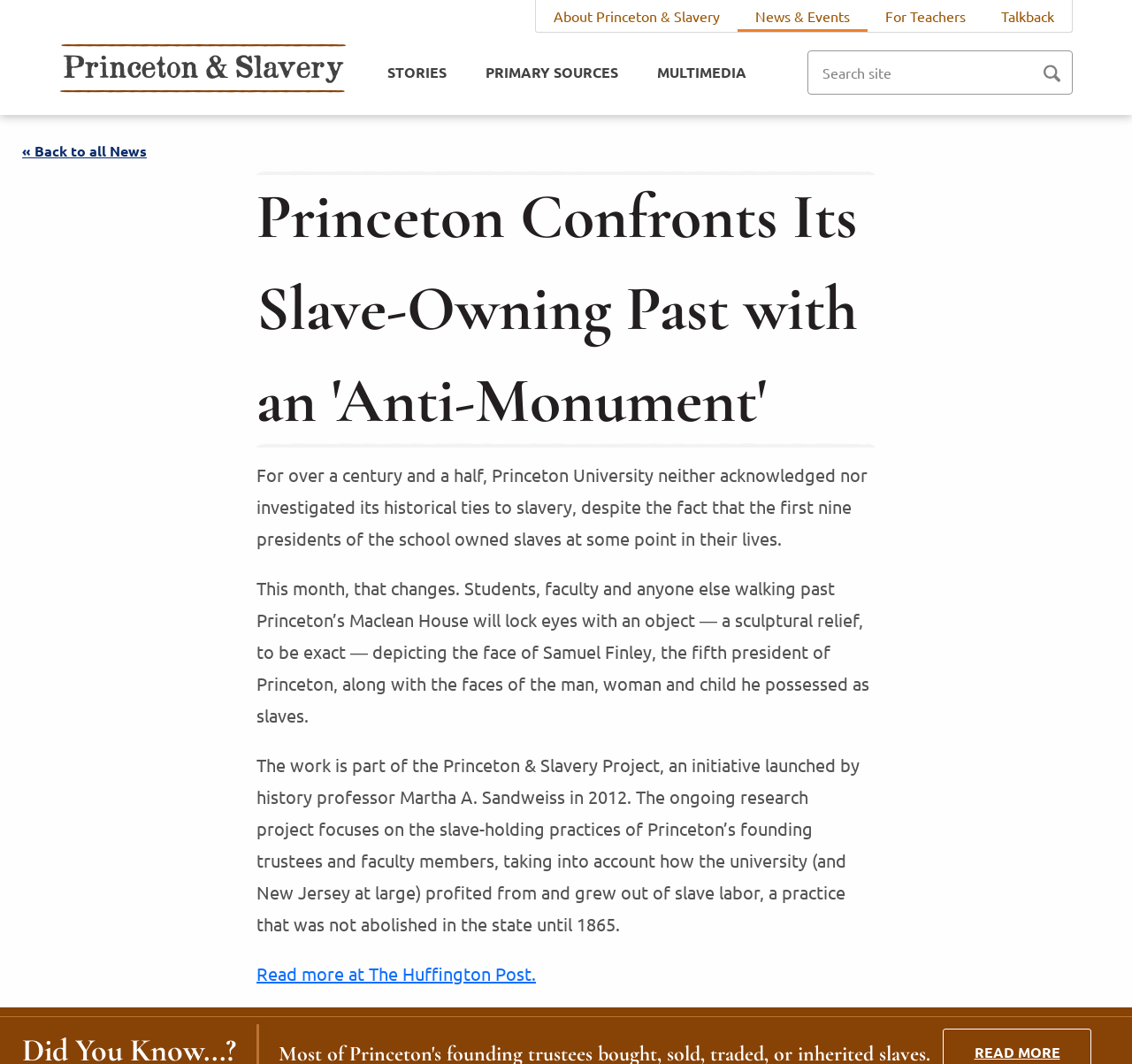Identify the bounding box coordinates of the section that should be clicked to achieve the task described: "Go to Home Link".

[0.053, 0.042, 0.323, 0.088]